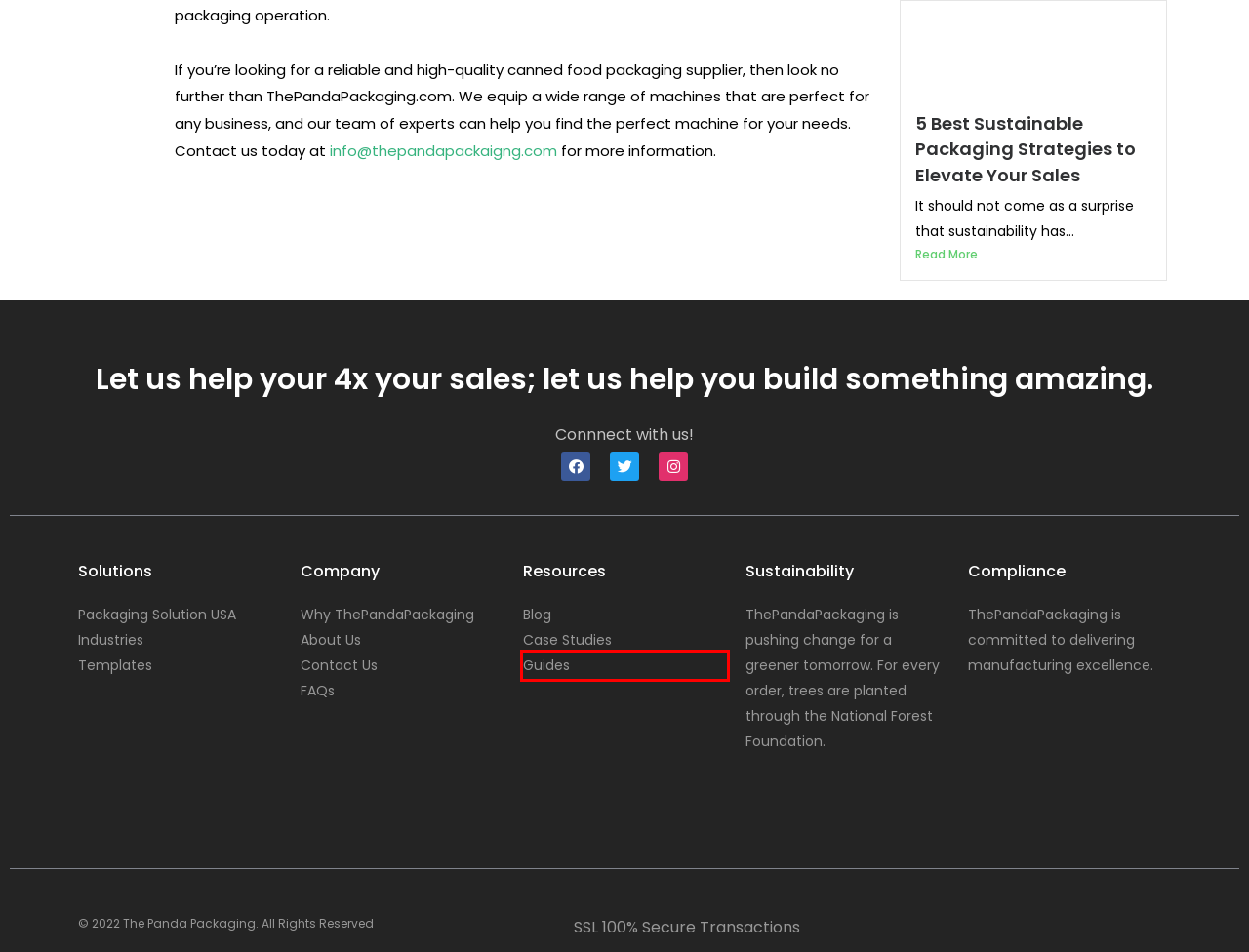You have a screenshot of a webpage with a red rectangle bounding box around an element. Identify the best matching webpage description for the new page that appears after clicking the element in the bounding box. The descriptions are:
A. 5 Best Sustainable Packaging Strategies to Elevate Your Sales – The Panda Packaging
B. Blog – The Panda Packaging
C. Guides – The Panda Packaging
D. The Ultimate Guide on Box Packaging – The Panda Packaging
E. Case Studies – The Panda Packaging
F. Packaging Solution USA – The Panda Packaging
G. About Us – The Panda Packaging
H. Templates – The Panda Packaging

C